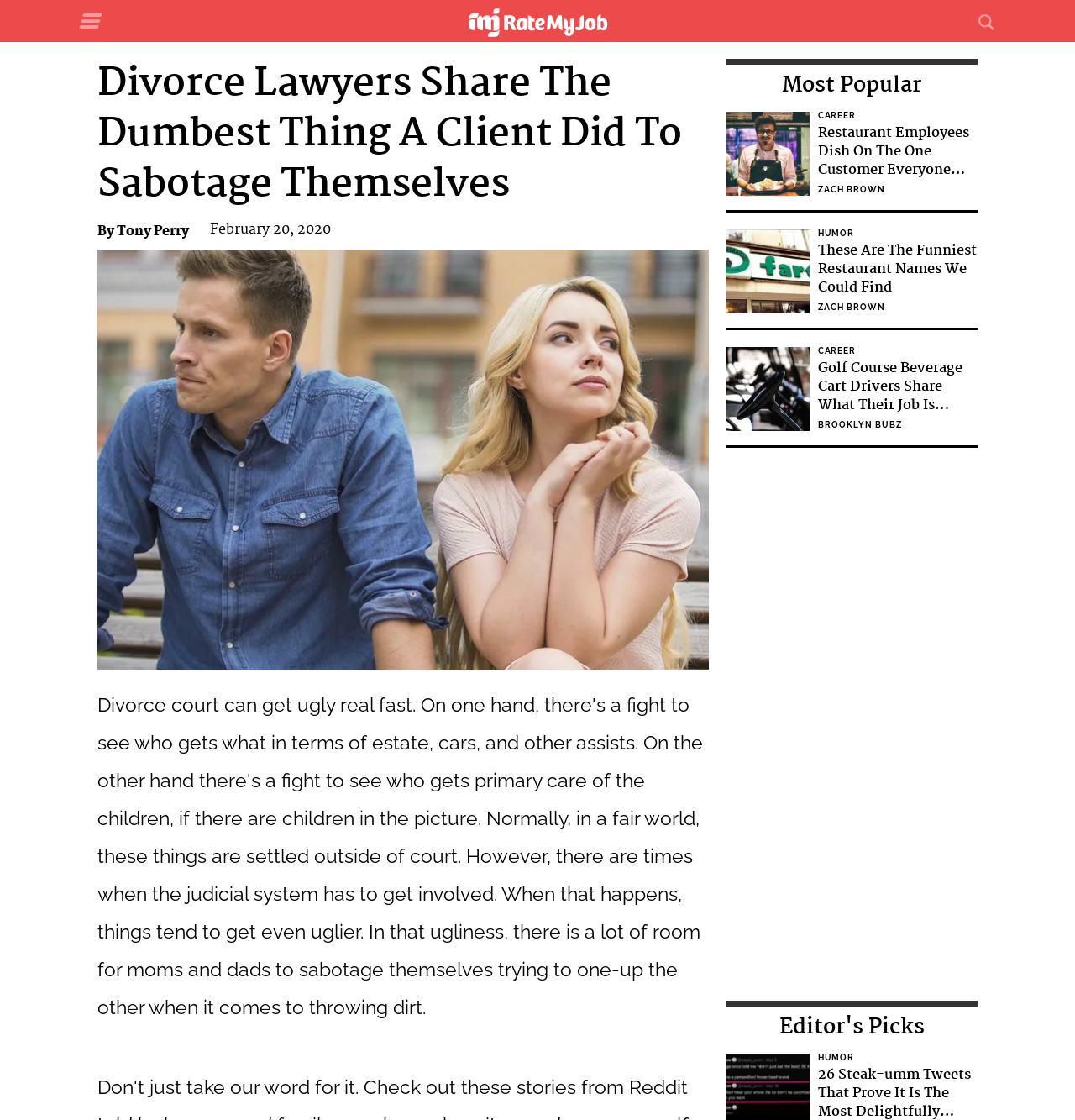Give a concise answer using only one word or phrase for this question:
What is the category of the first link in the 'Most Popular' section?

CAREER